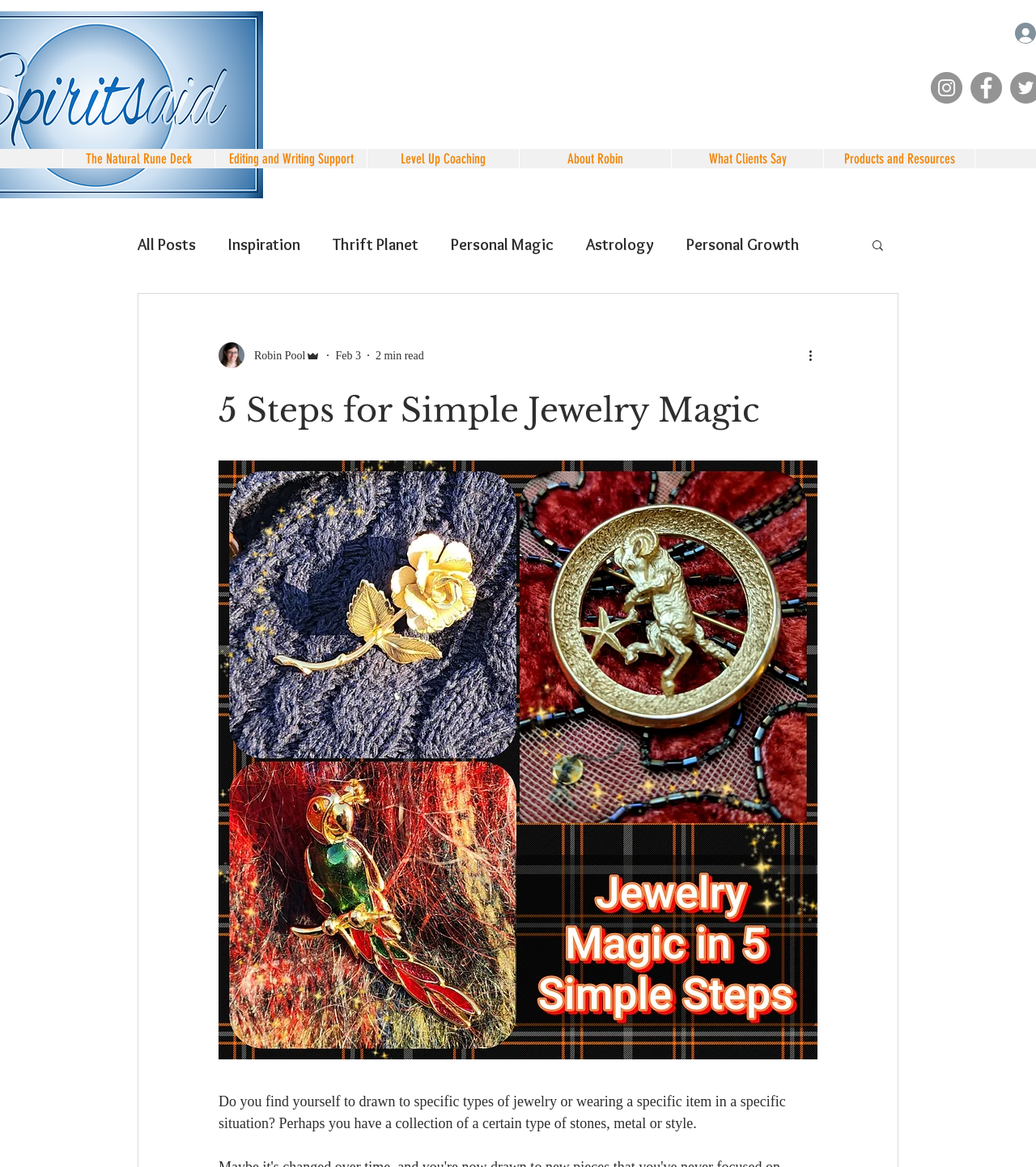Identify the coordinates of the bounding box for the element that must be clicked to accomplish the instruction: "Search for a topic".

[0.84, 0.204, 0.855, 0.219]